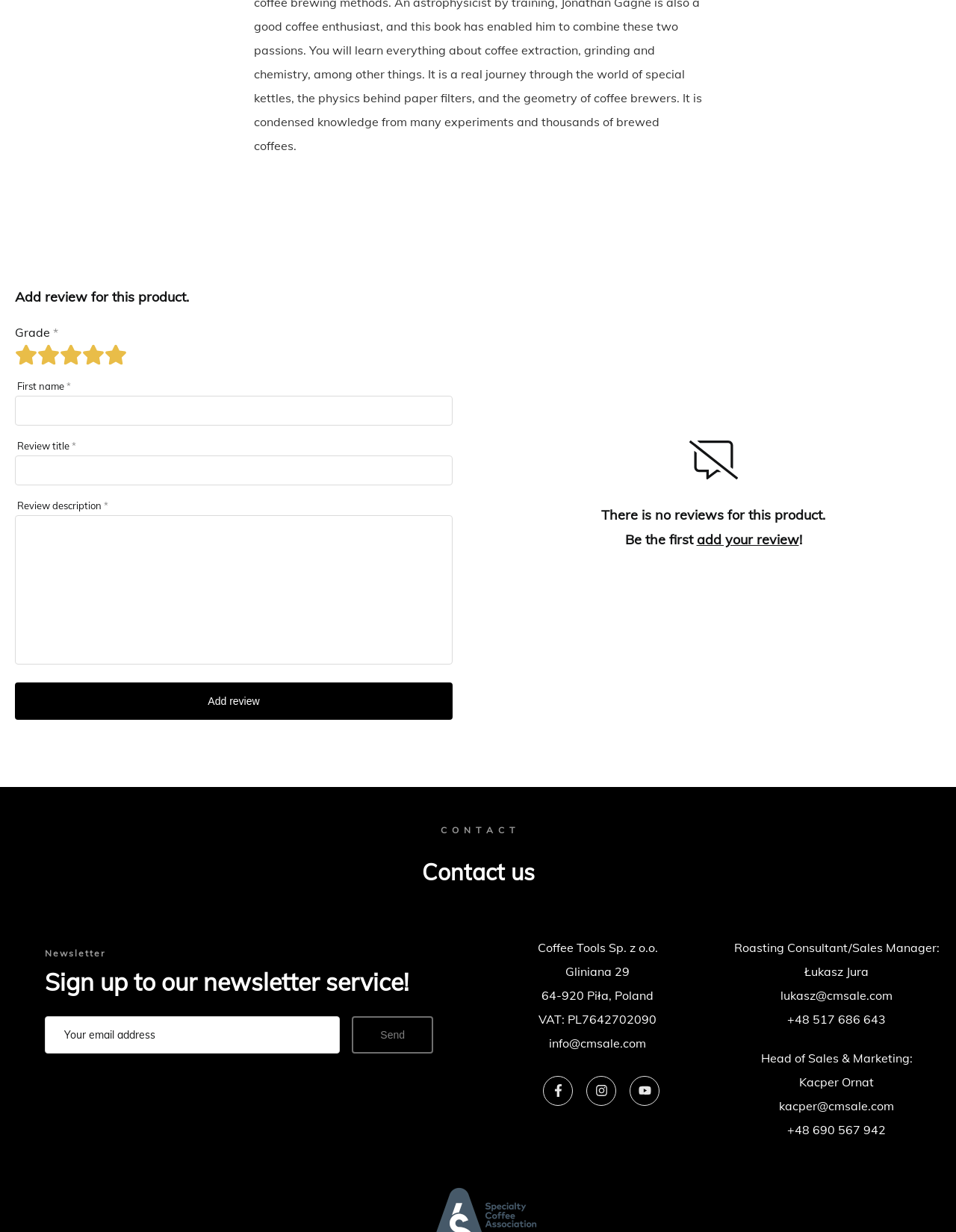Determine the bounding box coordinates for the element that should be clicked to follow this instruction: "send an email to info@cmsale.com". The coordinates should be given as four float numbers between 0 and 1, in the format [left, top, right, bottom].

[0.574, 0.84, 0.676, 0.852]